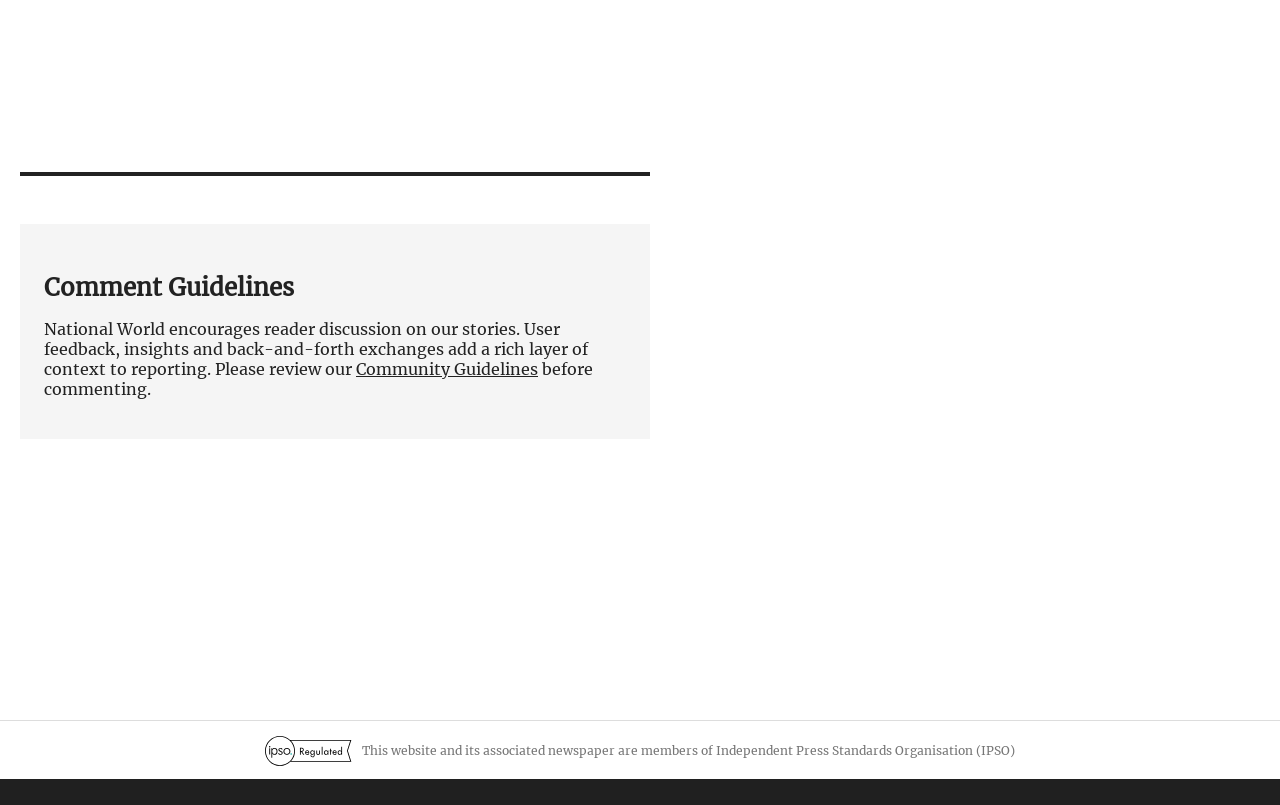Using floating point numbers between 0 and 1, provide the bounding box coordinates in the format (top-left x, top-left y, bottom-right x, bottom-right y). Locate the UI element described here: Archive

[0.504, 0.797, 0.546, 0.819]